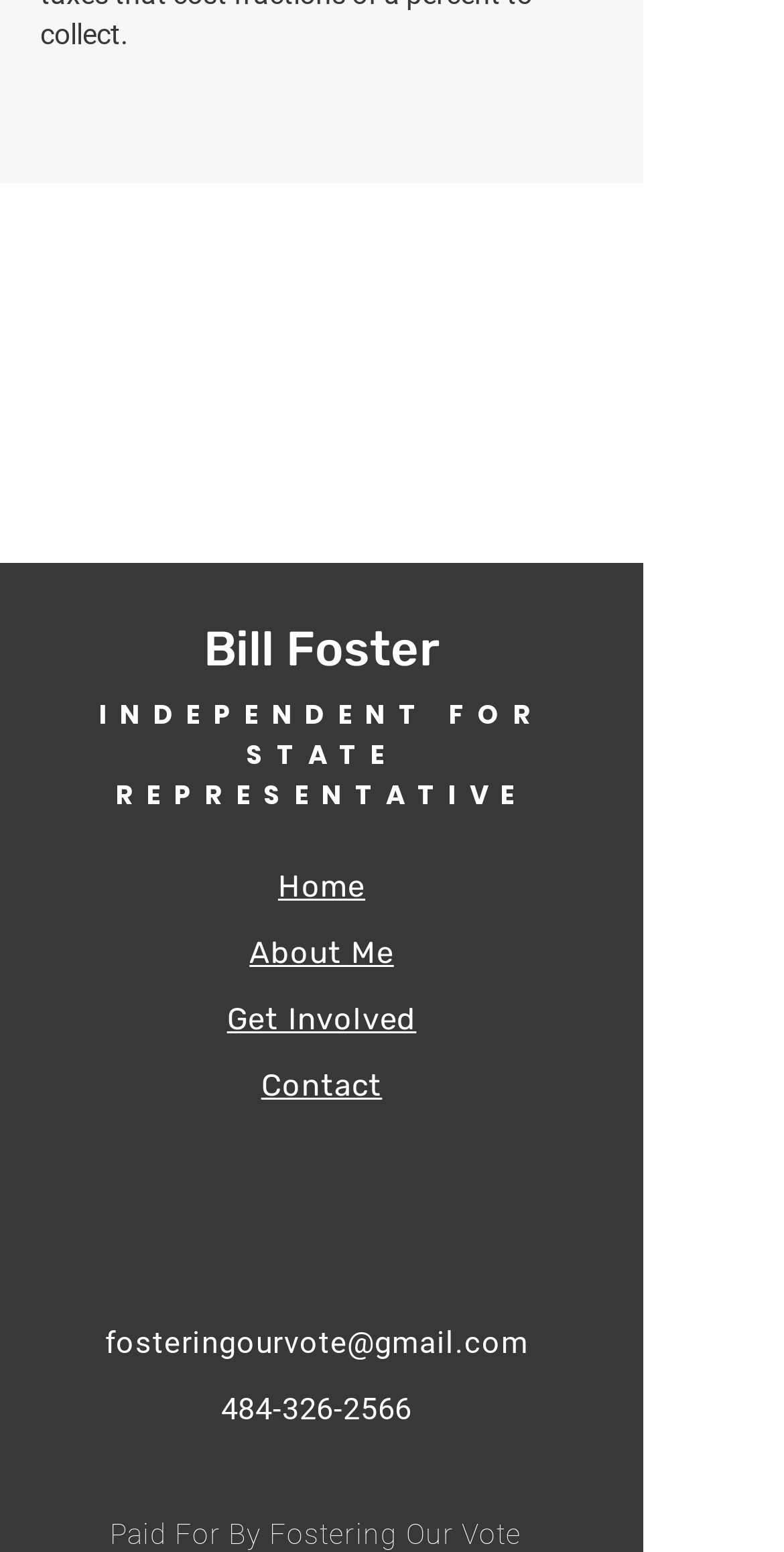What is the email address to contact Bill Foster?
Please give a detailed and elaborate answer to the question based on the image.

I found the answer by looking at the link element with the text 'fosteringourvote@gmail.com' at coordinates [0.134, 0.853, 0.674, 0.877]. This text is likely to be the email address to contact Bill Foster.